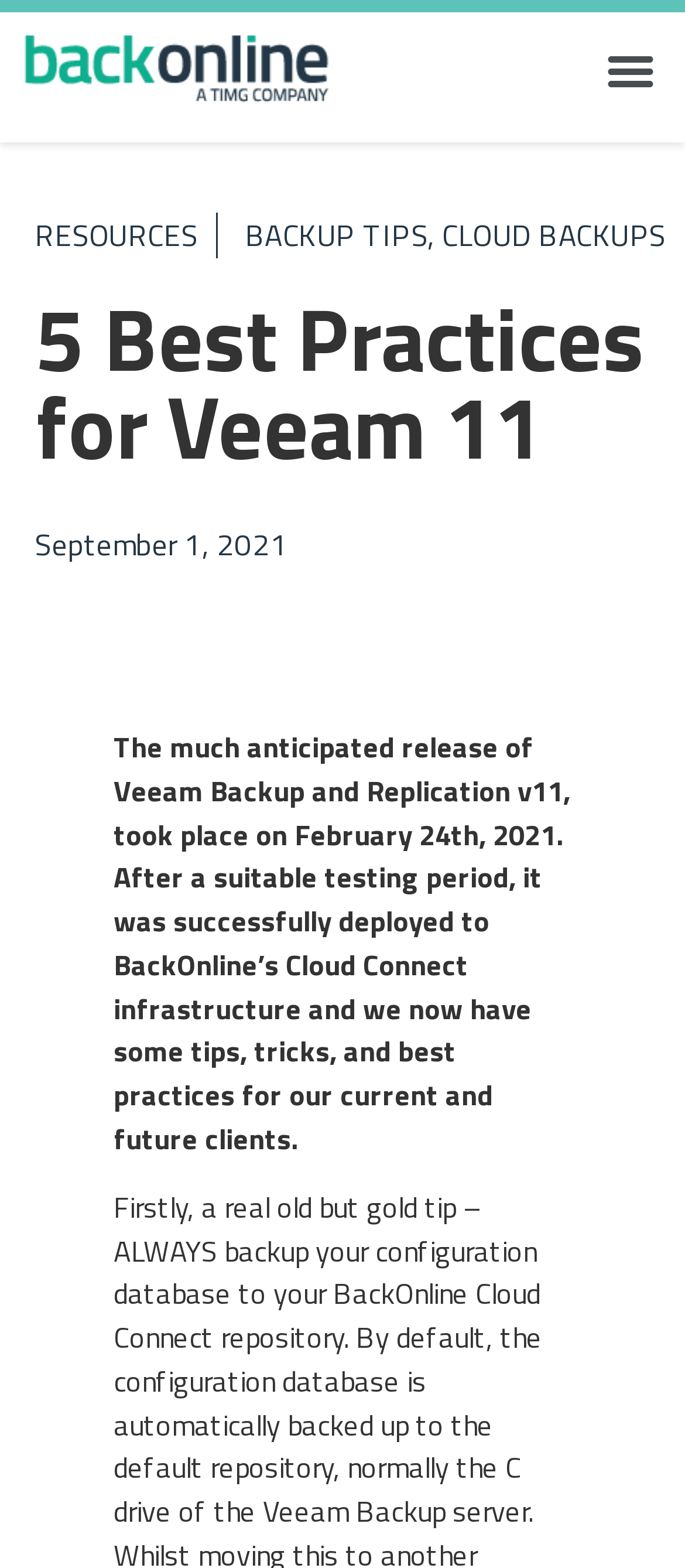Construct a comprehensive description capturing every detail on the webpage.

The webpage is about "5 Best Practices for Veeam 11" and appears to be a blog post or article. At the top left, there is a logo of "Back Online" which is an image linked to the website. On the top right, there is a menu toggle button. 

Below the logo, there are three main navigation links: "RESOURCES", "BACKUP TIPS", and "CLOUD BACKUPS", which are separated by commas. The main heading "5 Best Practices for Veeam 11" is centered and prominent on the page.

Under the heading, there is a publication date "September 1, 2021" on the left side. The main content of the page is a paragraph of text that discusses the release of Veeam Backup and Replication v11, its deployment to BackOnline's Cloud Connect infrastructure, and provides tips, tricks, and best practices for clients.